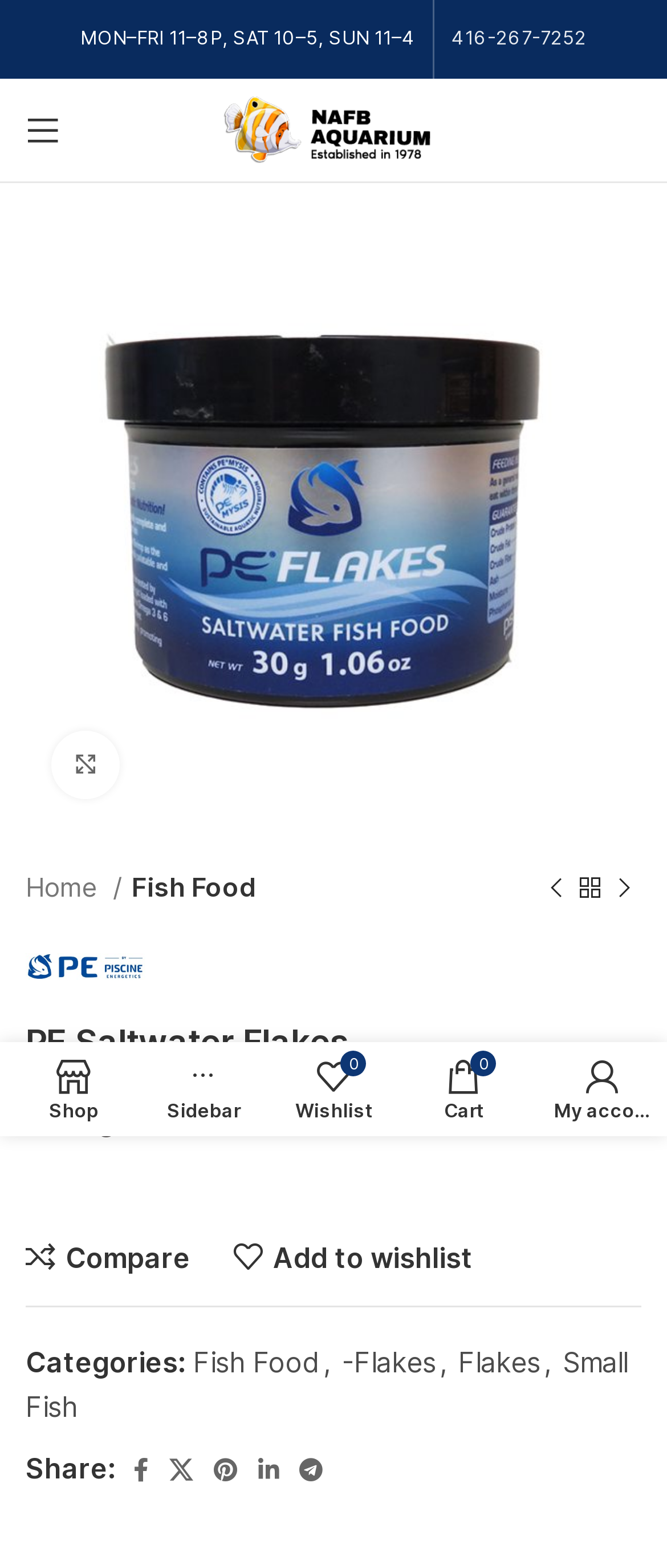Provide the bounding box coordinates in the format (top-left x, top-left y, bottom-right x, bottom-right y). All values are floating point numbers between 0 and 1. Determine the bounding box coordinate of the UI element described as: 0 Wishlist

[0.403, 0.67, 0.597, 0.719]